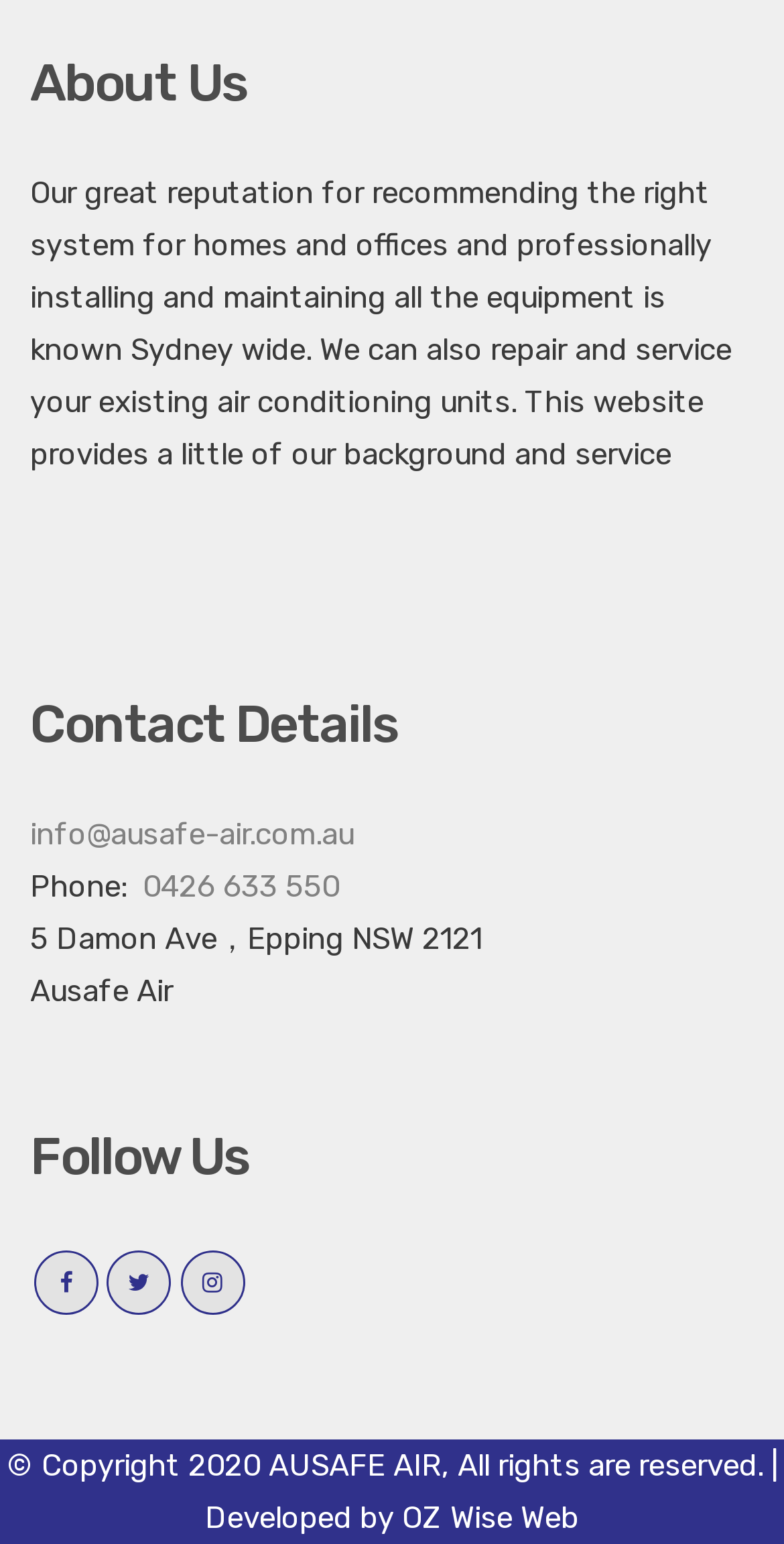What is the company's phone number?
Please utilize the information in the image to give a detailed response to the question.

The company's phone number can be found in the 'Contact Details' section, which is a heading element with a bounding box of [0.038, 0.444, 0.962, 0.495]. Below this heading, there is a link element with the text '0426 633 550' and a bounding box of [0.172, 0.562, 0.433, 0.586].